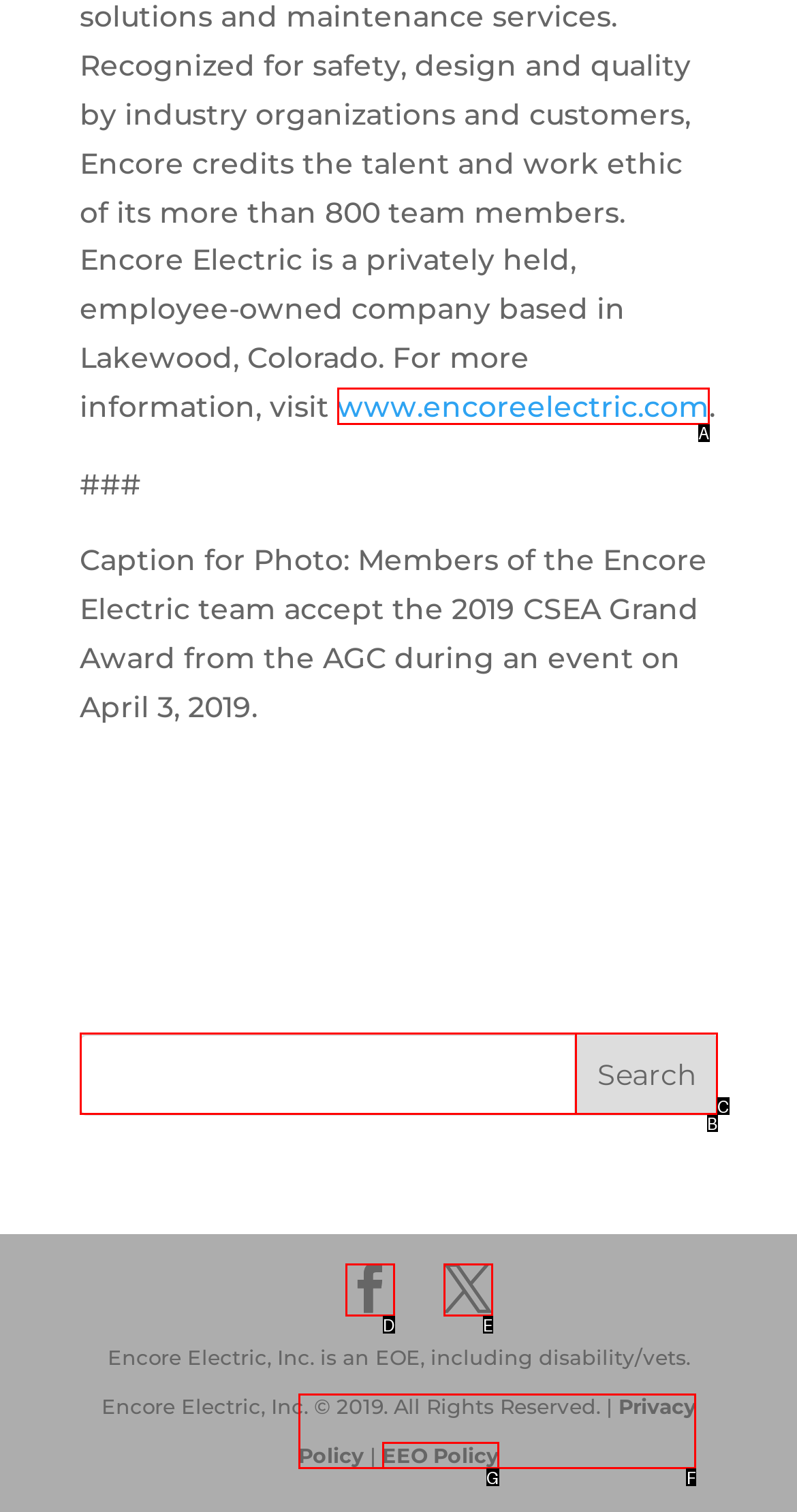Determine which option fits the element description: X
Answer with the option’s letter directly.

E